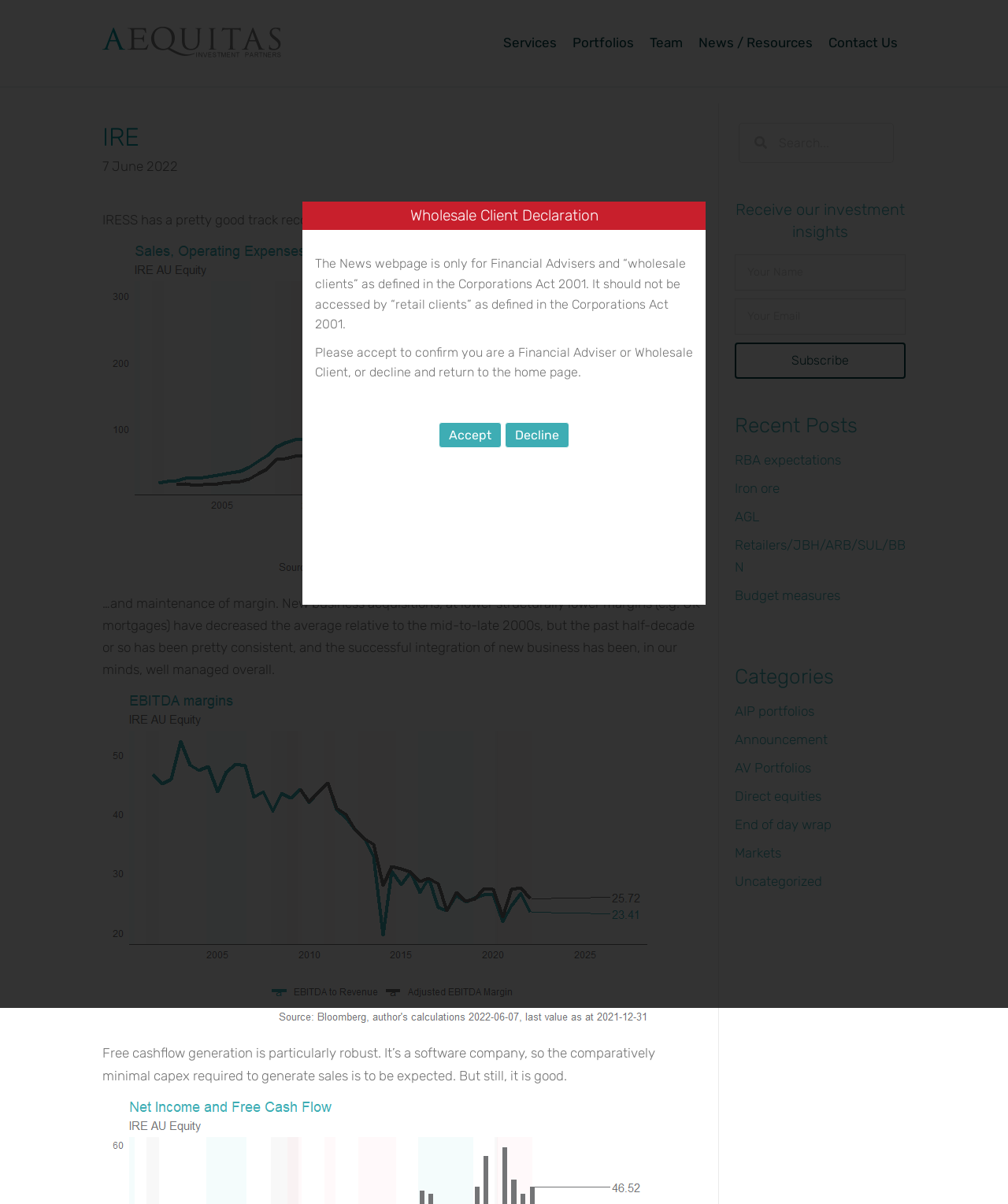Refer to the image and offer a detailed explanation in response to the question: What is the date mentioned on the webpage?

The date mentioned on the webpage is '7 June 2022', which can be found below the heading 'IRE'.